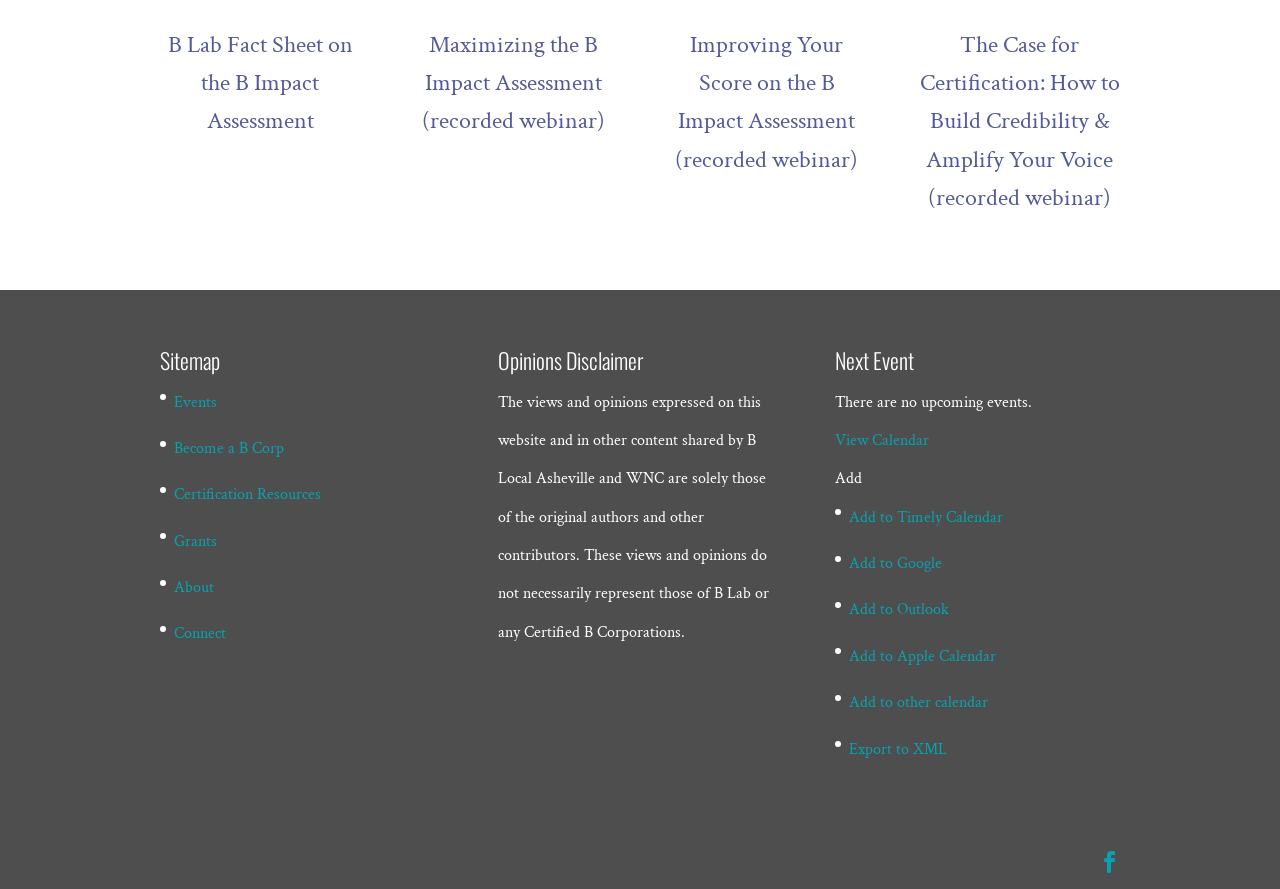What is the purpose of the B Impact Assessment?
Answer the question in as much detail as possible.

Based on the links provided on the webpage, such as 'Improving Your Score on the B Impact Assessment (recorded webinar)', it can be inferred that the B Impact Assessment is a tool that can be improved upon, and the purpose of it is to improve one's score.